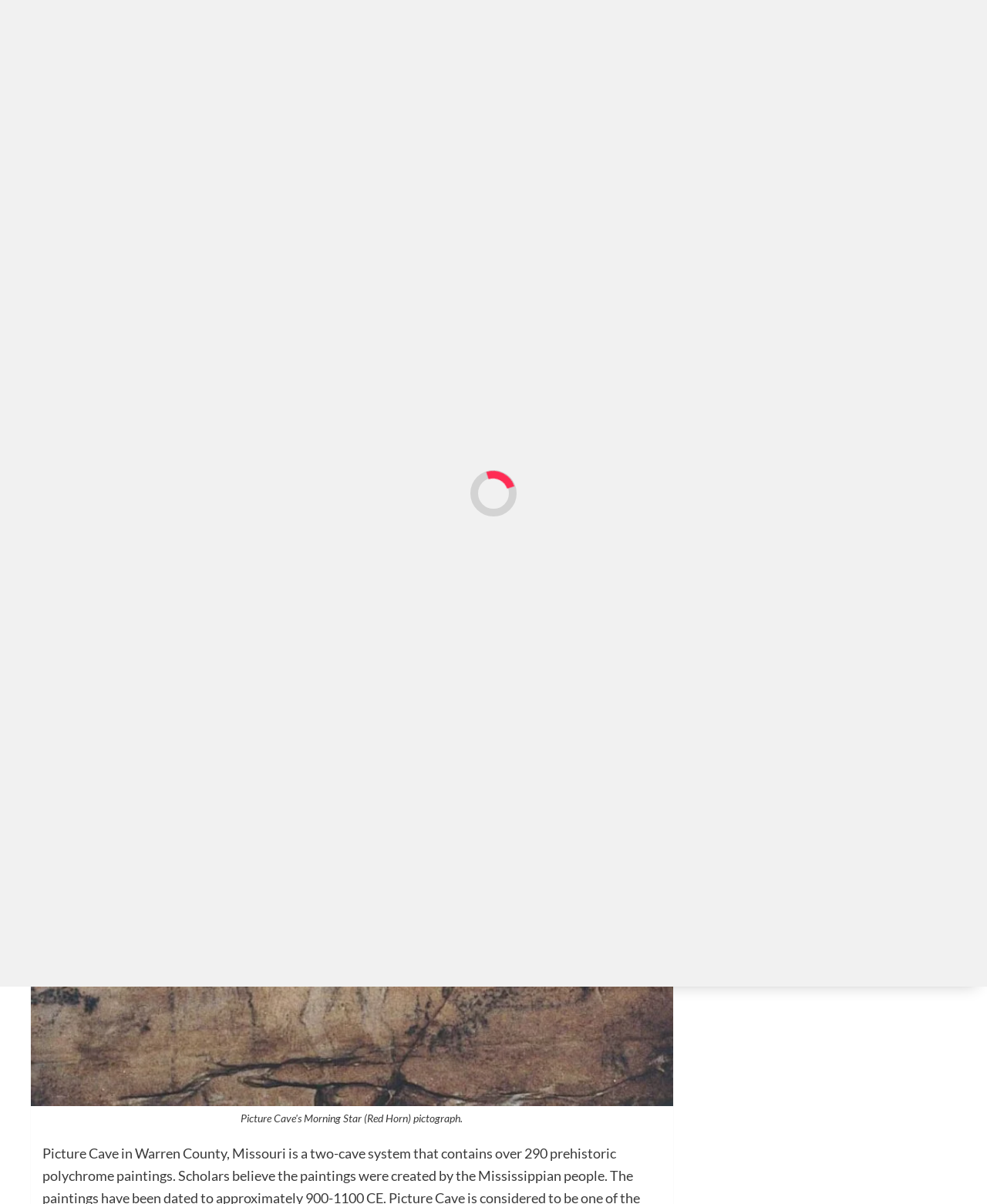Locate the bounding box coordinates of the segment that needs to be clicked to meet this instruction: "Check the 'Recent Posts'".

[0.693, 0.458, 0.969, 0.493]